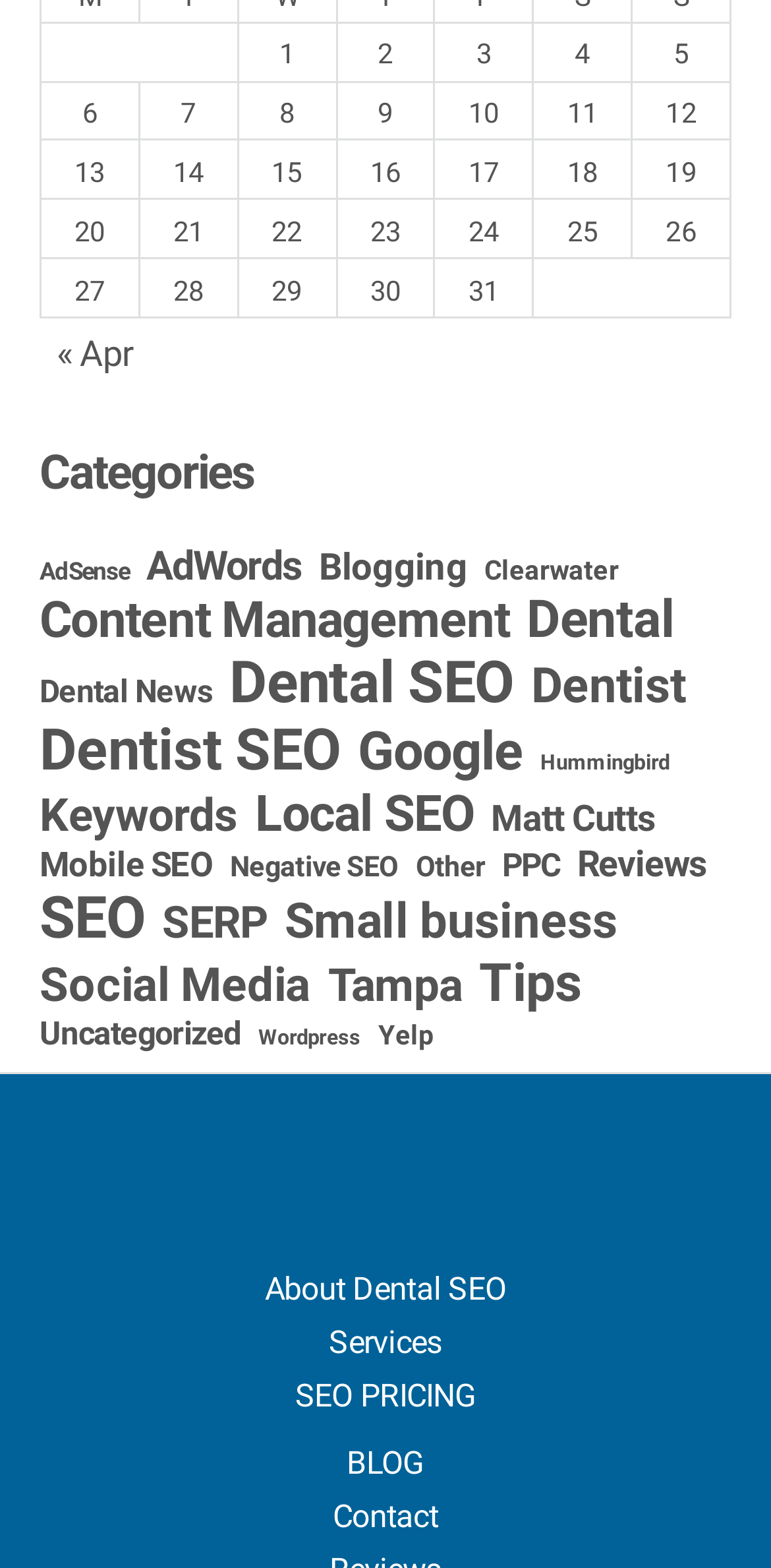Please analyze the image and give a detailed answer to the question:
How many navigation links are there in the 'Menu' section?

I looked at the 'Menu' section and counted the number of navigation links, which are 'About Dental SEO', 'Services', 'SEO PRICING', 'BLOG', and 'Contact', so there are 5 navigation links in the 'Menu' section.